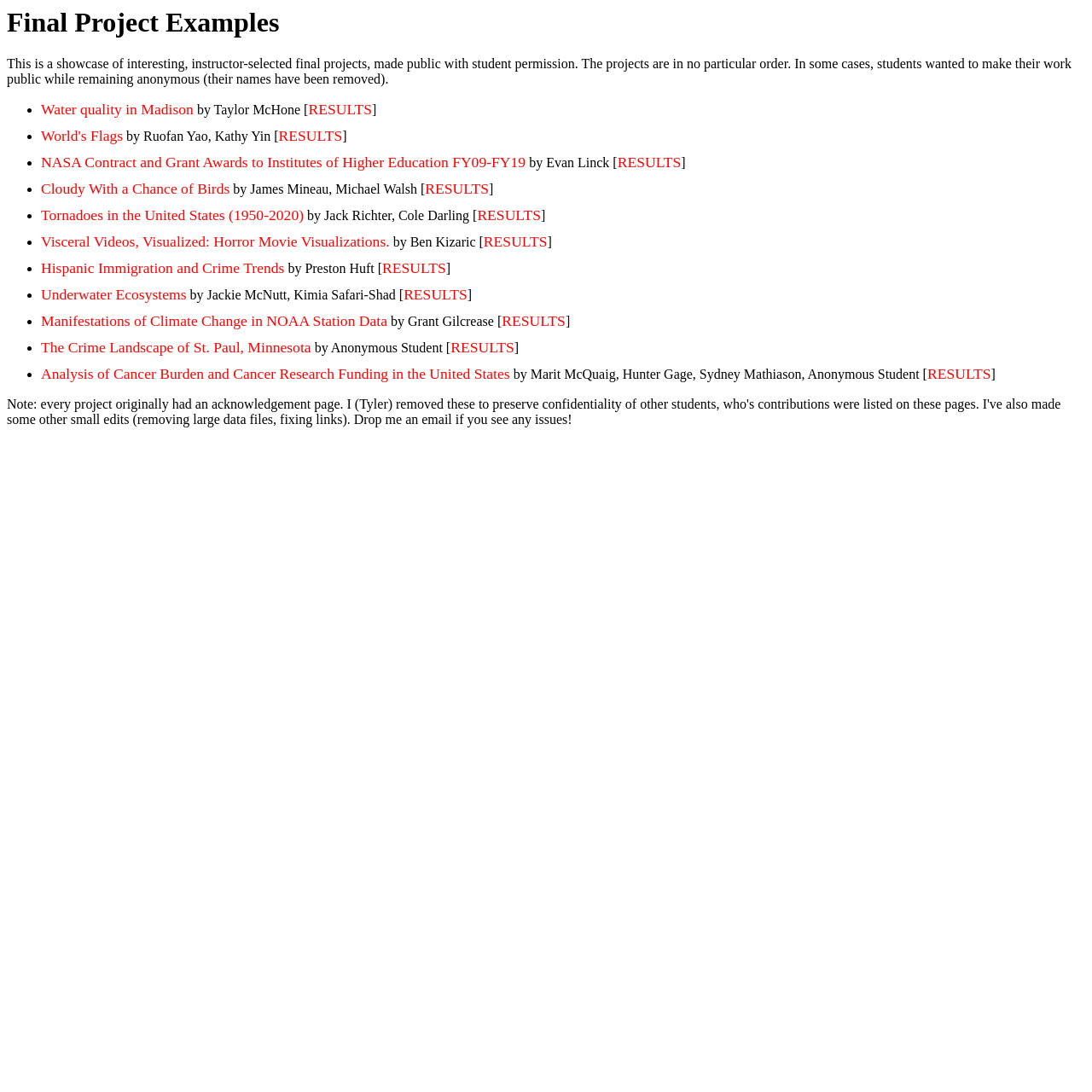Determine the bounding box coordinates of the target area to click to execute the following instruction: "Check out Cloudy With a Chance of Birds project."

[0.038, 0.165, 0.21, 0.181]